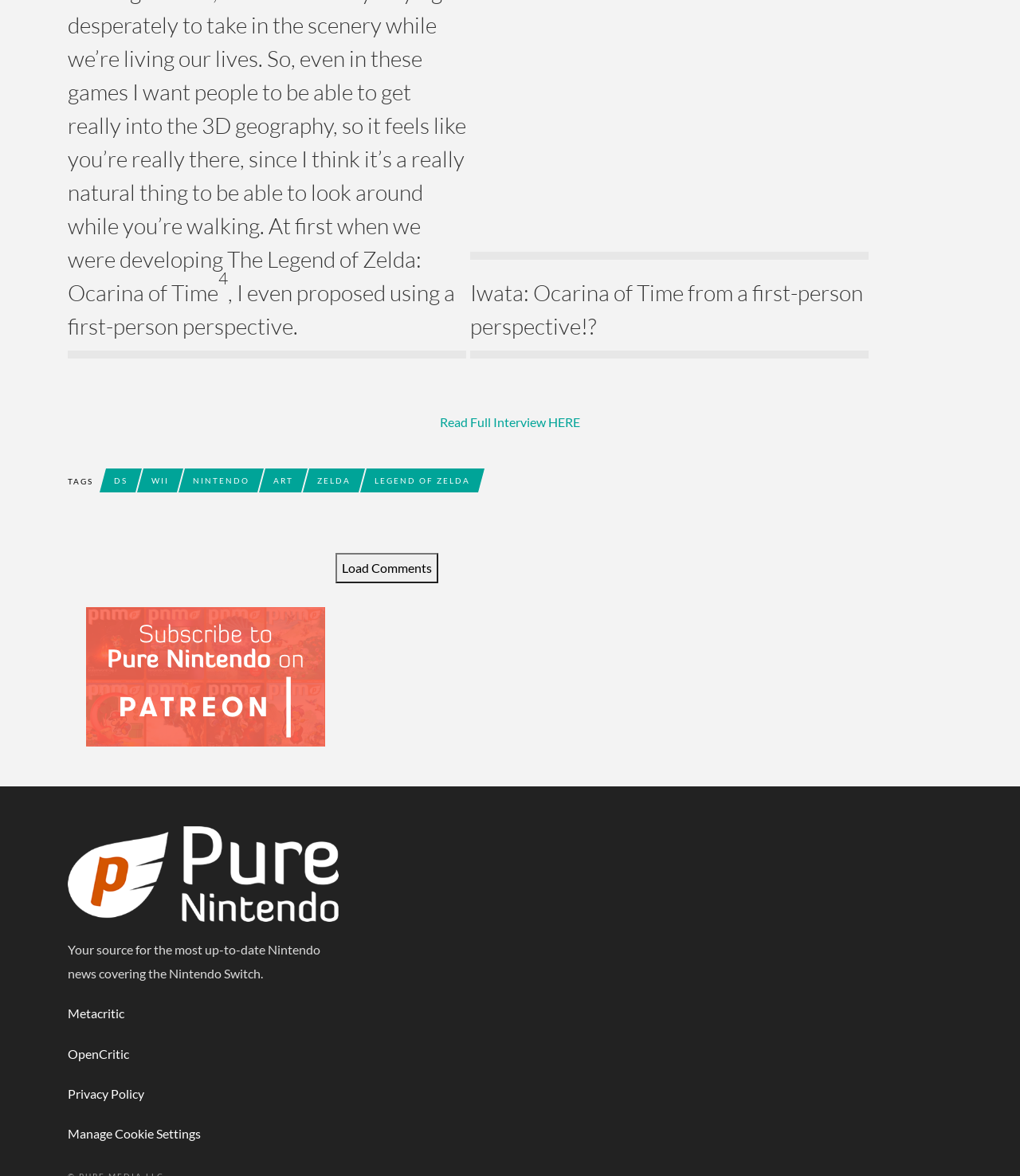Can you pinpoint the bounding box coordinates for the clickable element required for this instruction: "Load comments"? The coordinates should be four float numbers between 0 and 1, i.e., [left, top, right, bottom].

[0.329, 0.47, 0.429, 0.496]